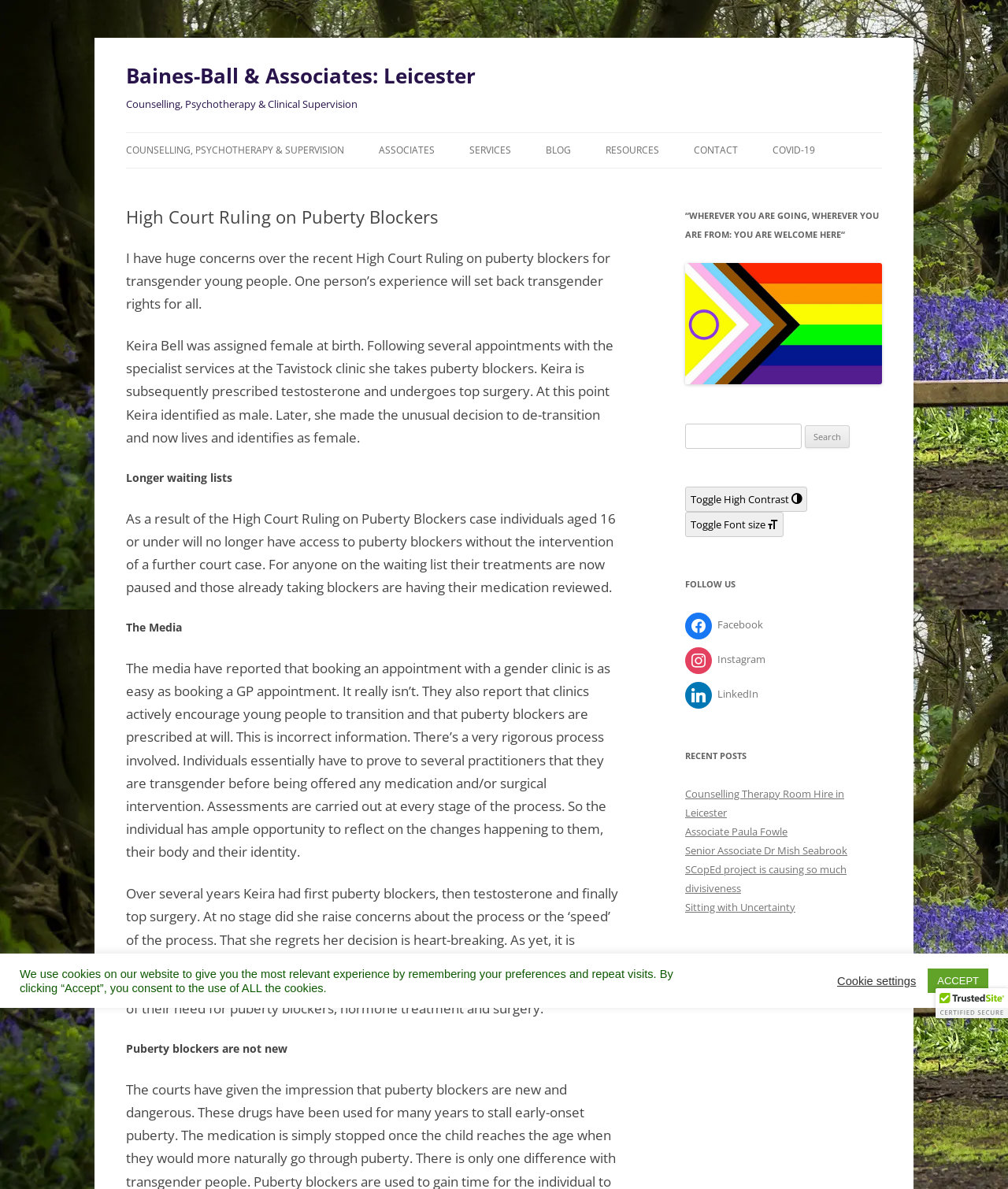Please determine the bounding box coordinates of the clickable area required to carry out the following instruction: "Click the link to know more about Counselling, Psychotherapy & Clinical Supervision". The coordinates must be four float numbers between 0 and 1, represented as [left, top, right, bottom].

[0.125, 0.079, 0.875, 0.095]